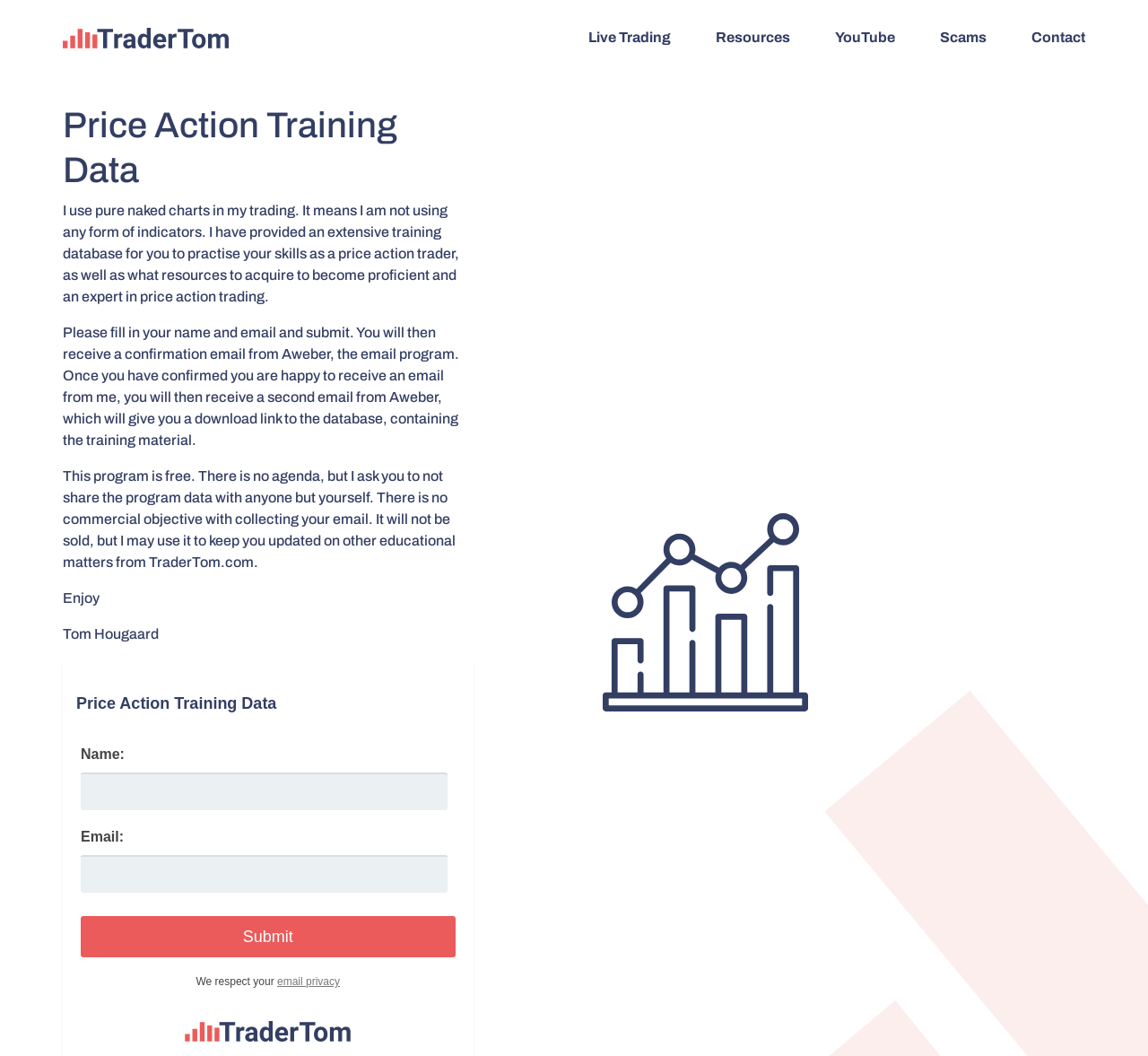Identify the bounding box coordinates of the element that should be clicked to fulfill this task: "Submit the form". The coordinates should be provided as four float numbers between 0 and 1, i.e., [left, top, right, bottom].

[0.07, 0.867, 0.396, 0.907]